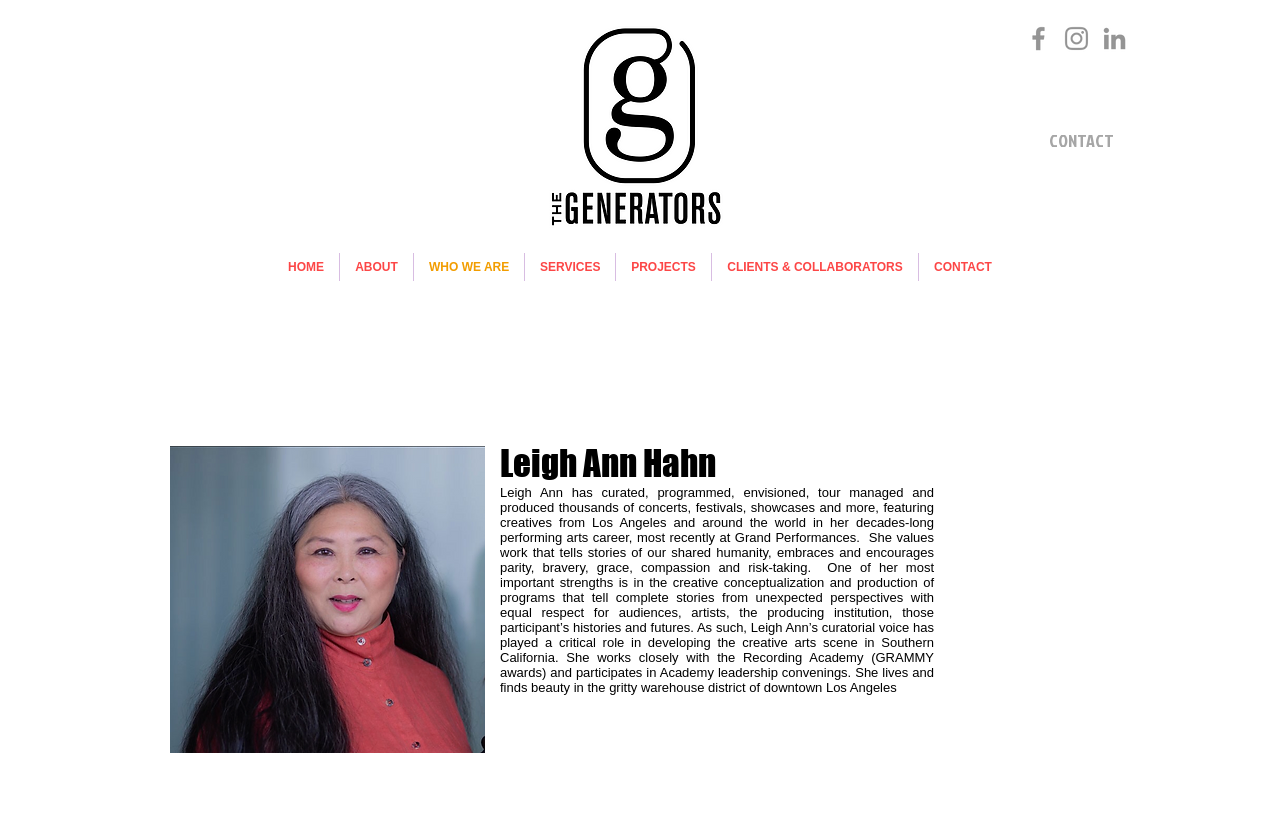Please specify the bounding box coordinates of the area that should be clicked to accomplish the following instruction: "Navigate to ABOUT page". The coordinates should consist of four float numbers between 0 and 1, i.e., [left, top, right, bottom].

[0.266, 0.303, 0.323, 0.336]